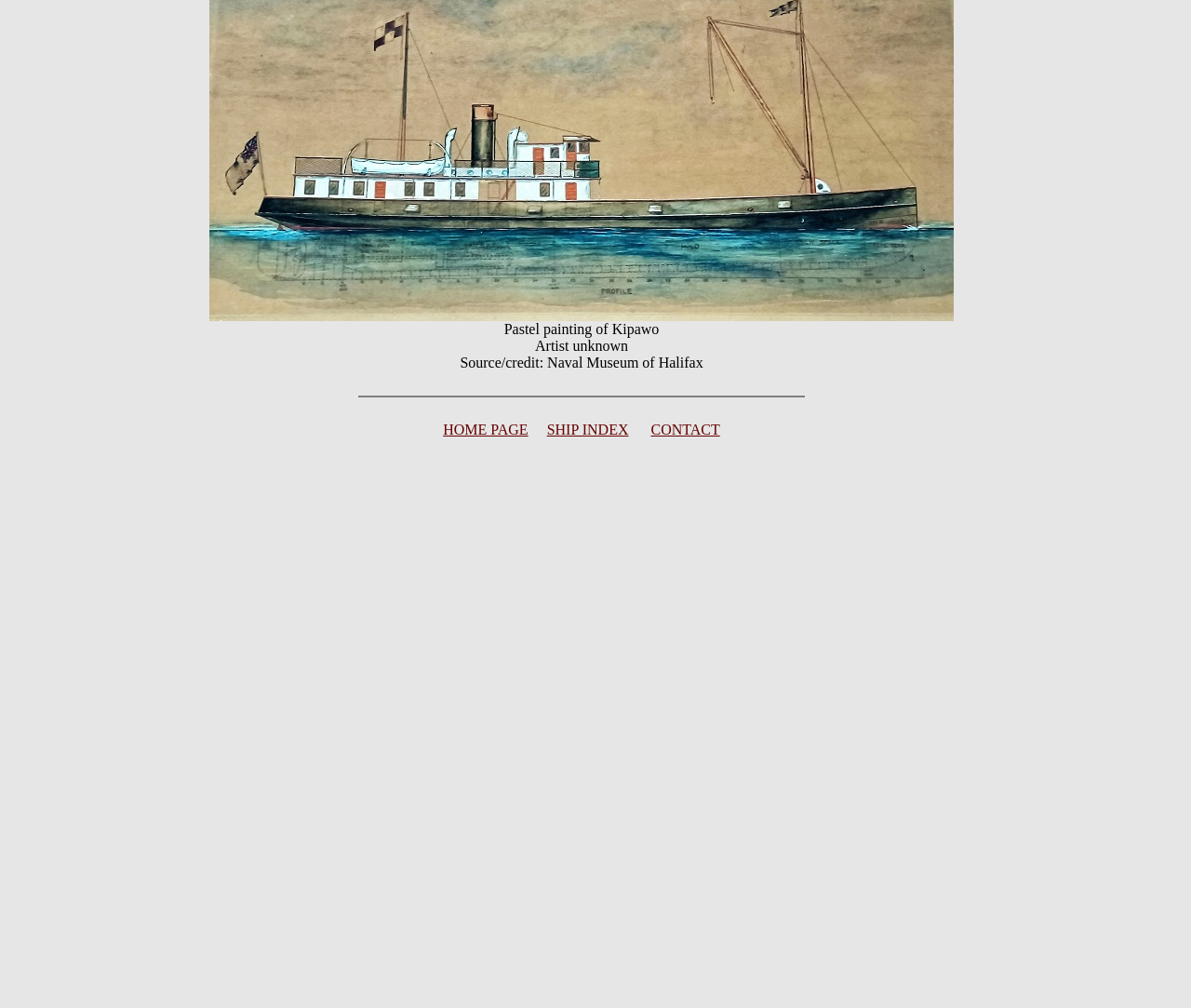What are the navigation options on the webpage?
Using the image as a reference, deliver a detailed and thorough answer to the question.

The navigation options are mentioned in the link elements with OCR text 'HOME PAGE', 'SHIP INDEX', and 'CONTACT' at coordinates [0.372, 0.418, 0.443, 0.434], [0.459, 0.418, 0.528, 0.434], and [0.546, 0.418, 0.605, 0.434] respectively.